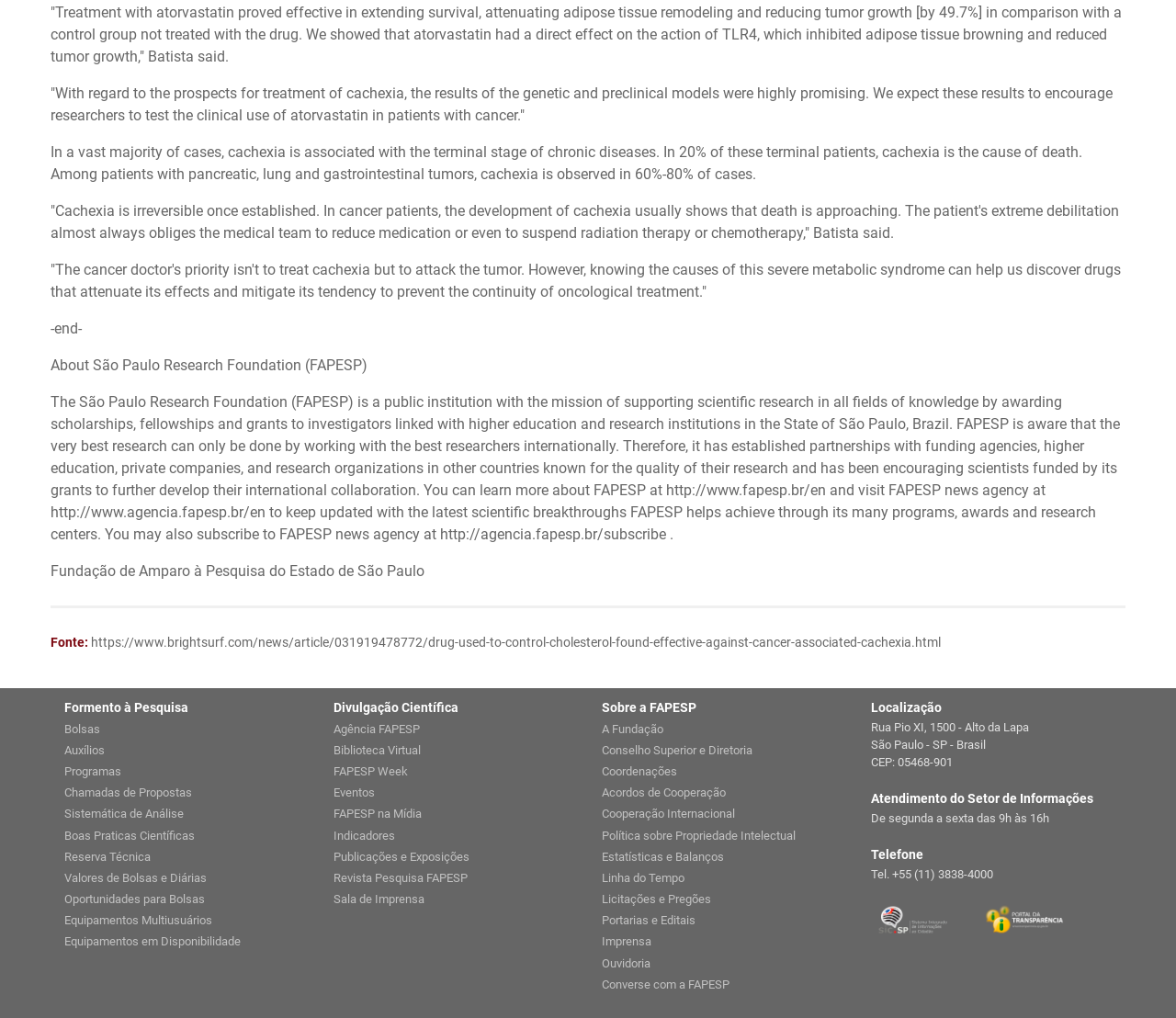Pinpoint the bounding box coordinates of the element you need to click to execute the following instruction: "Contact FAPESP through SIC - Serviço de Informação ao Cidadão". The bounding box should be represented by four float numbers between 0 and 1, in the format [left, top, right, bottom].

[0.729, 0.885, 0.824, 0.921]